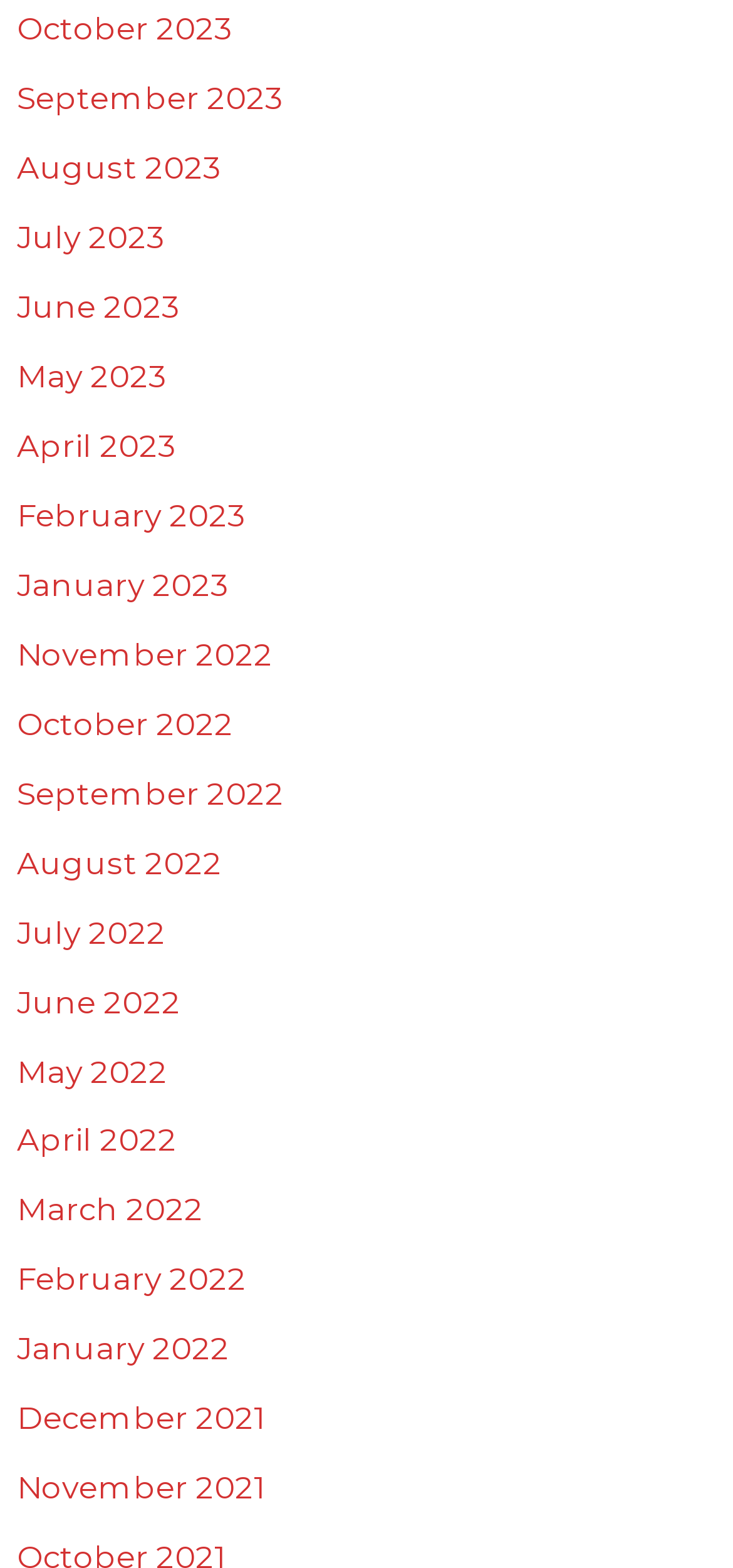Based on what you see in the screenshot, provide a thorough answer to this question: What is the earliest month listed?

By examining the list of links, I found that the bottommost link is 'December 2021', which suggests that it is the earliest month listed.